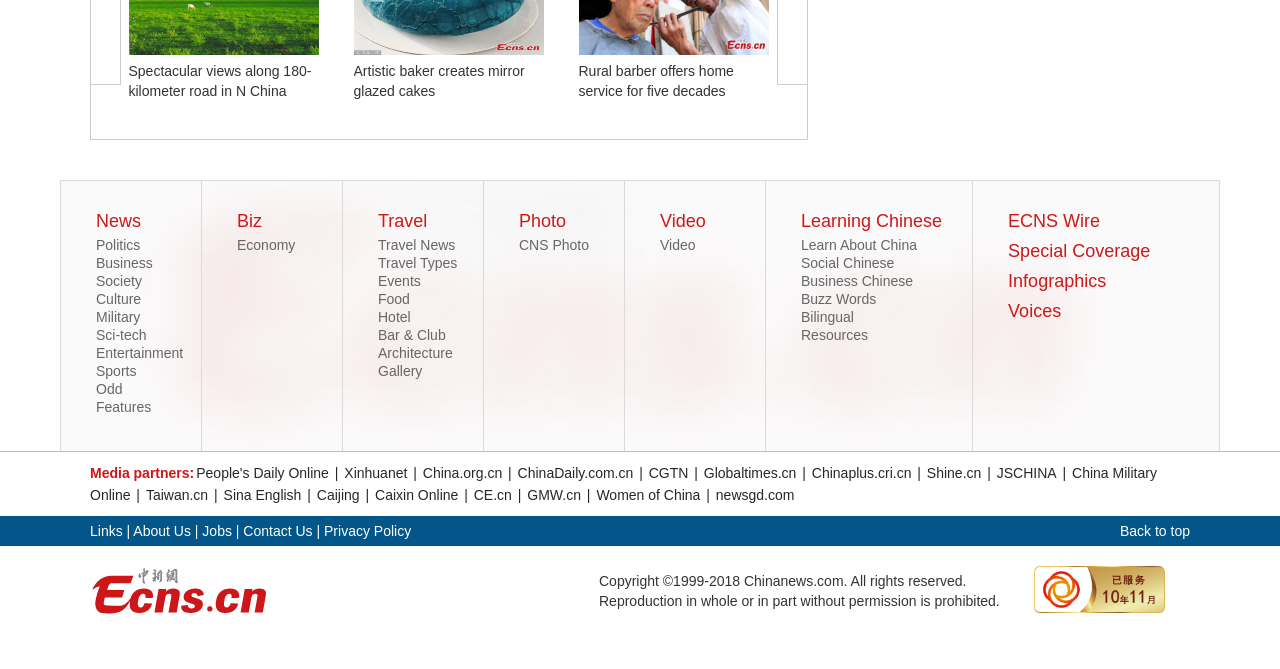Indicate the bounding box coordinates of the clickable region to achieve the following instruction: "Learn 'Social Chinese'."

[0.626, 0.381, 0.699, 0.405]